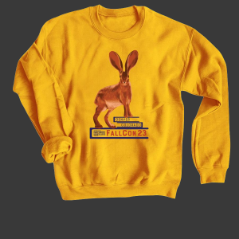Please provide a detailed answer to the question below based on the screenshot: 
What is the year of the FallCon event featured on the sweatshirt?

The year of the FallCon event is explicitly mentioned in the caption as 'FallCon 2023', which indicates that the event is taking place in the year 2023.